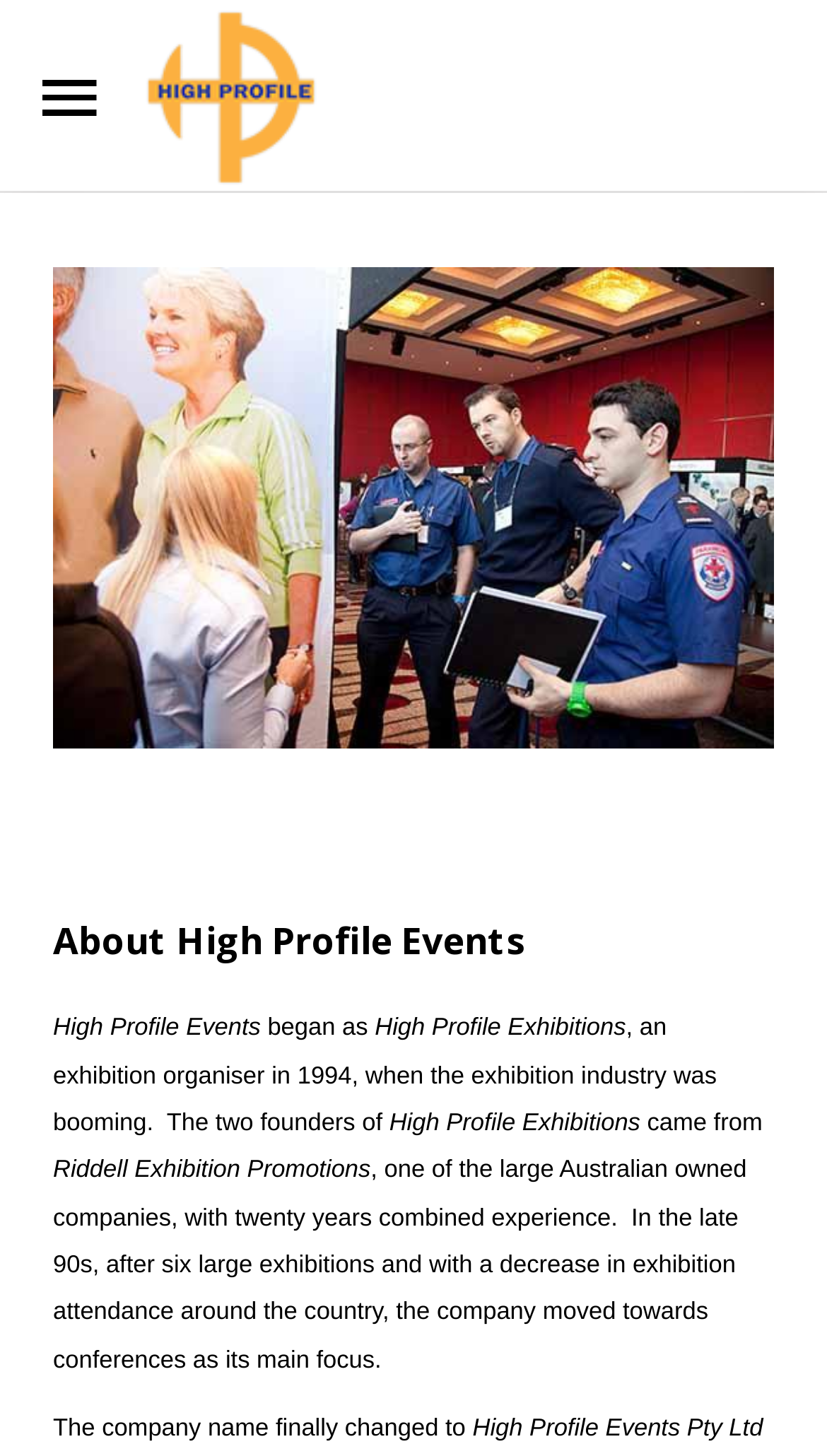What was the previous company of the two founders?
From the details in the image, provide a complete and detailed answer to the question.

According to the webpage content, the two founders of the company came from 'Riddell Exhibition Promotions', one of the large Australian owned companies, as stated in the text '...the two founders of came from Riddell Exhibition Promotions...'.